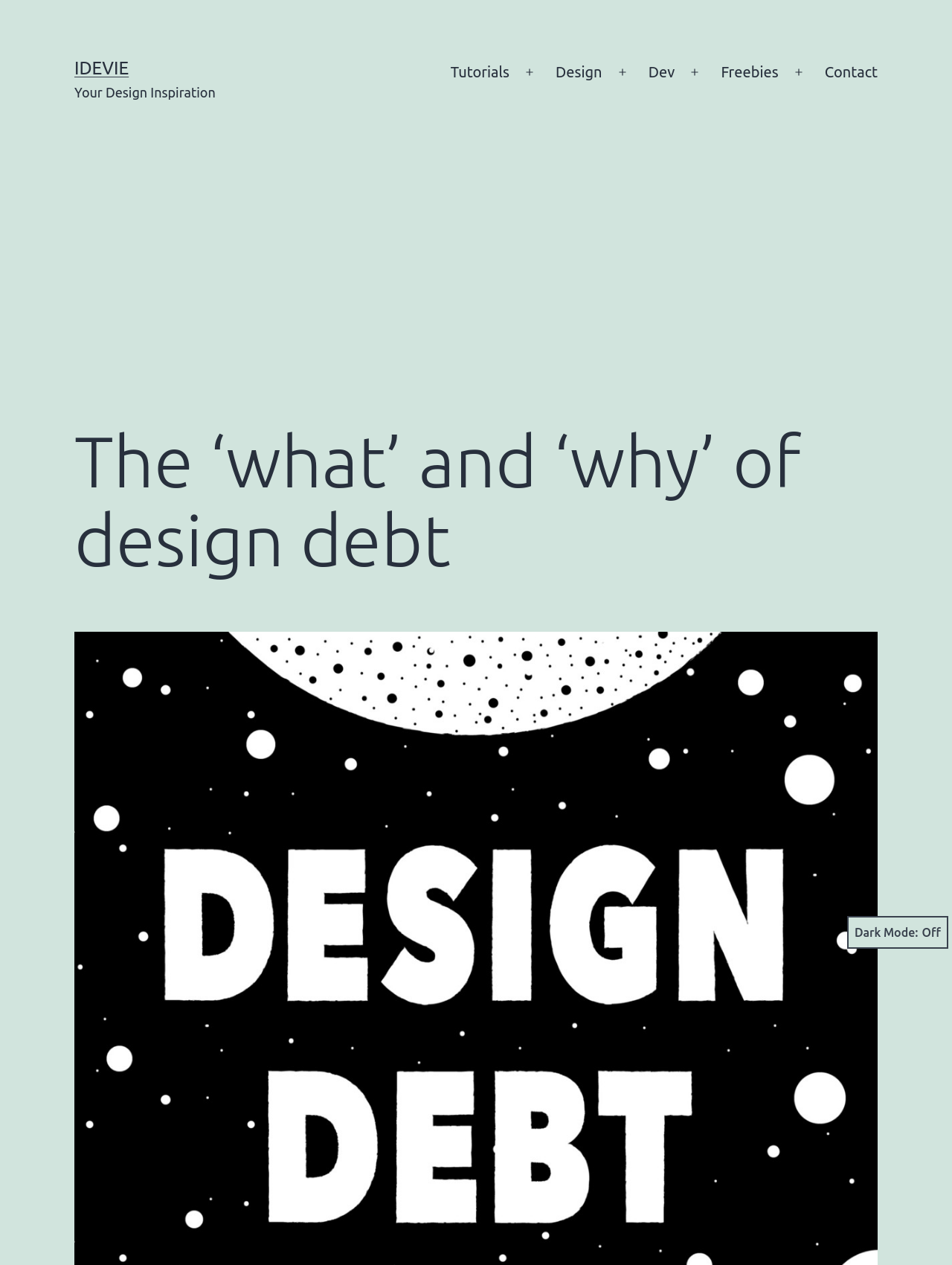Refer to the element description Freebies and identify the corresponding bounding box in the screenshot. Format the coordinates as (top-left x, top-left y, bottom-right x, bottom-right y) with values in the range of 0 to 1.

[0.747, 0.042, 0.828, 0.072]